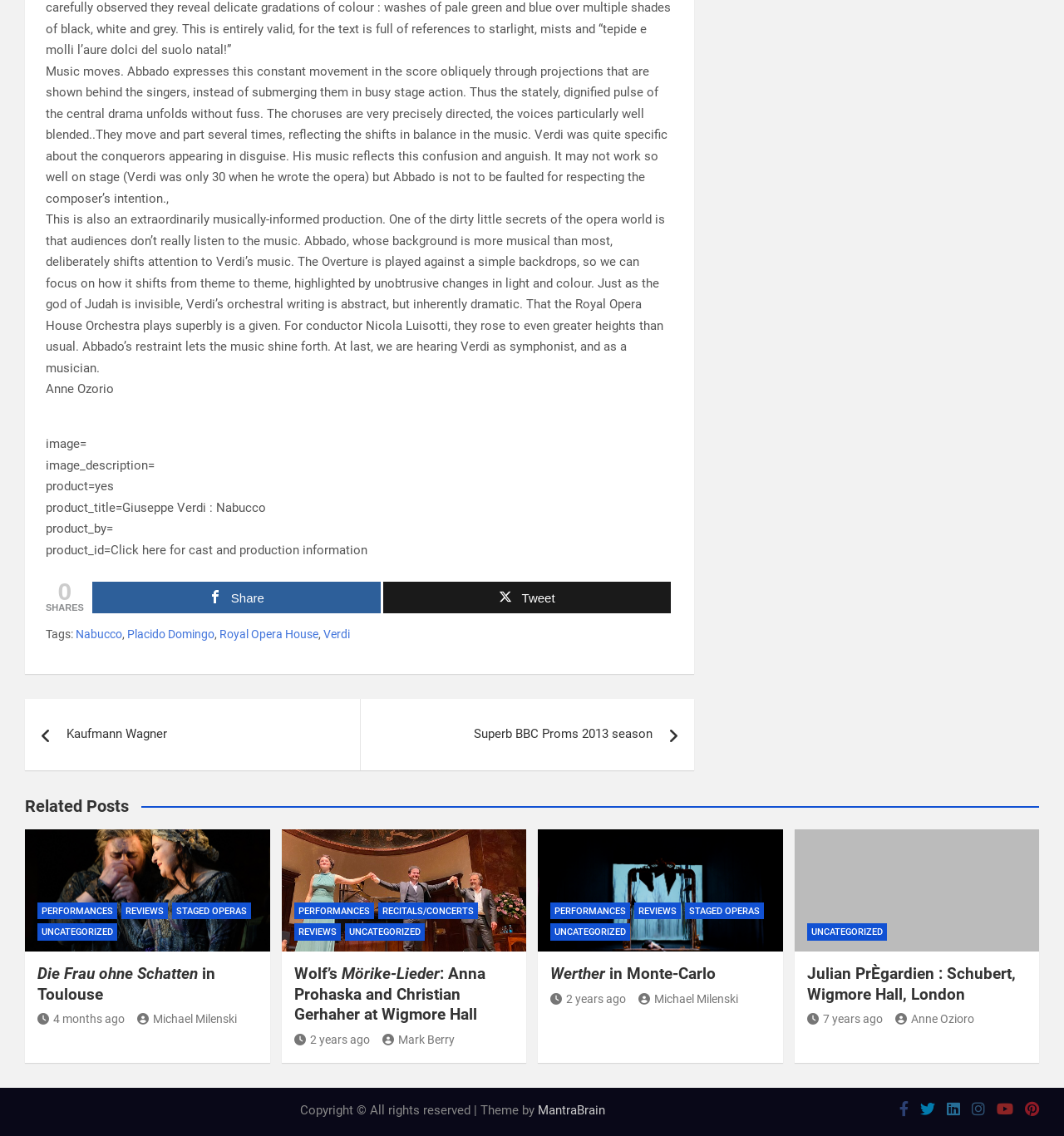Please determine the bounding box coordinates of the element to click in order to execute the following instruction: "Visit the company's website". The coordinates should be four float numbers between 0 and 1, specified as [left, top, right, bottom].

None